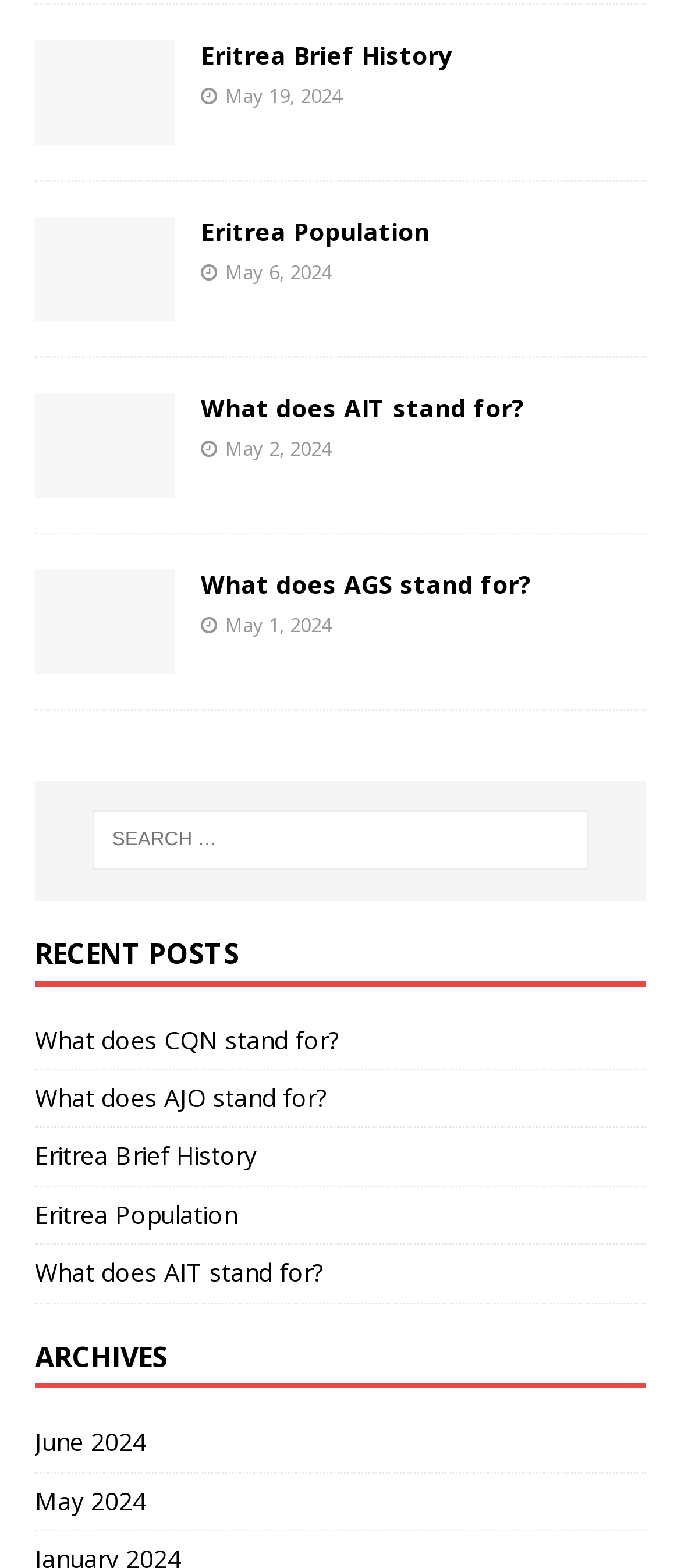How many images are on the webpage?
Answer the question with a thorough and detailed explanation.

The webpage has four figure elements, each containing an image element with the text 'No Image'. This suggests that there are four images on the webpage.